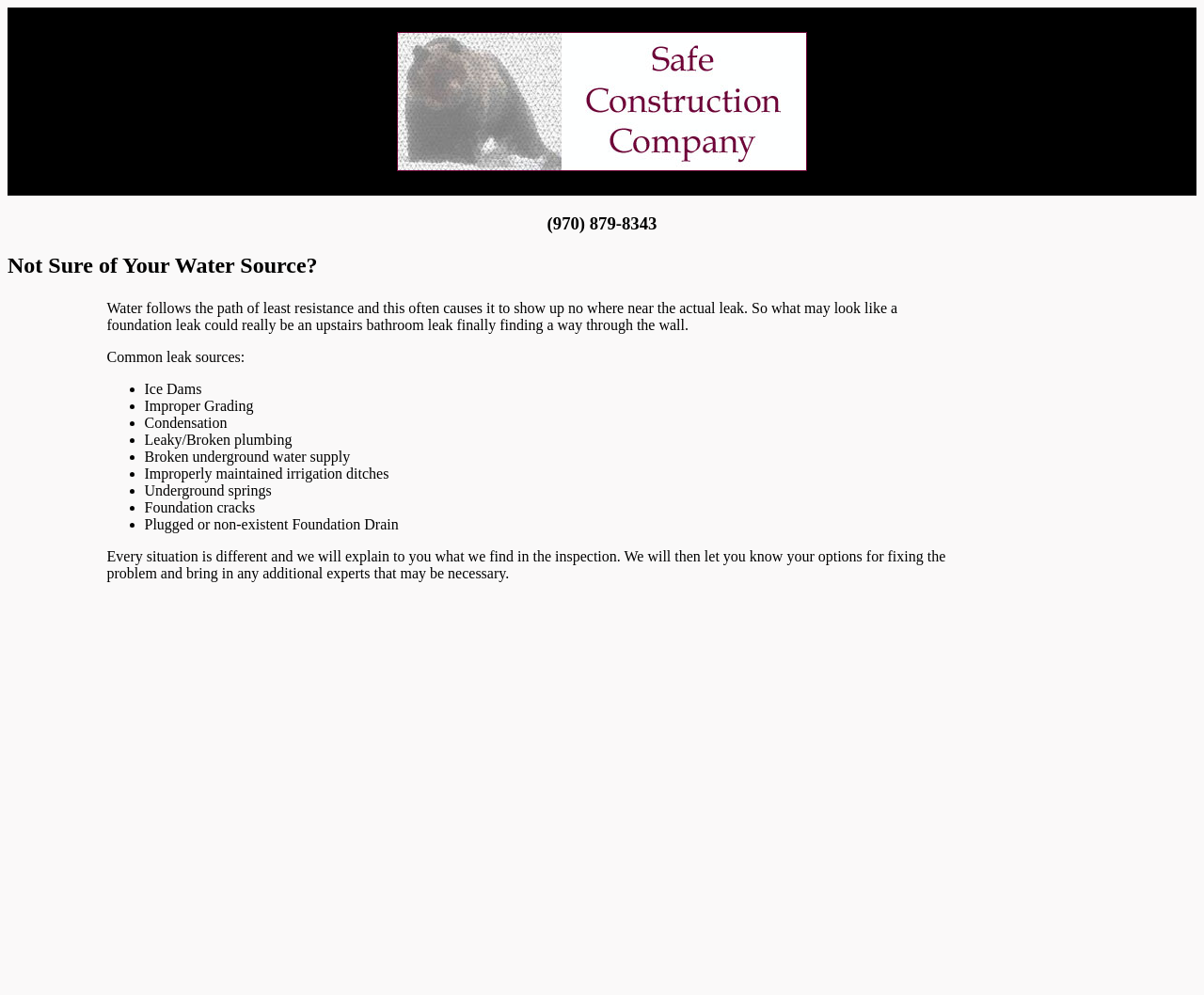What is the phone number of Safe Construction Company?
Use the screenshot to answer the question with a single word or phrase.

(970) 879-8343